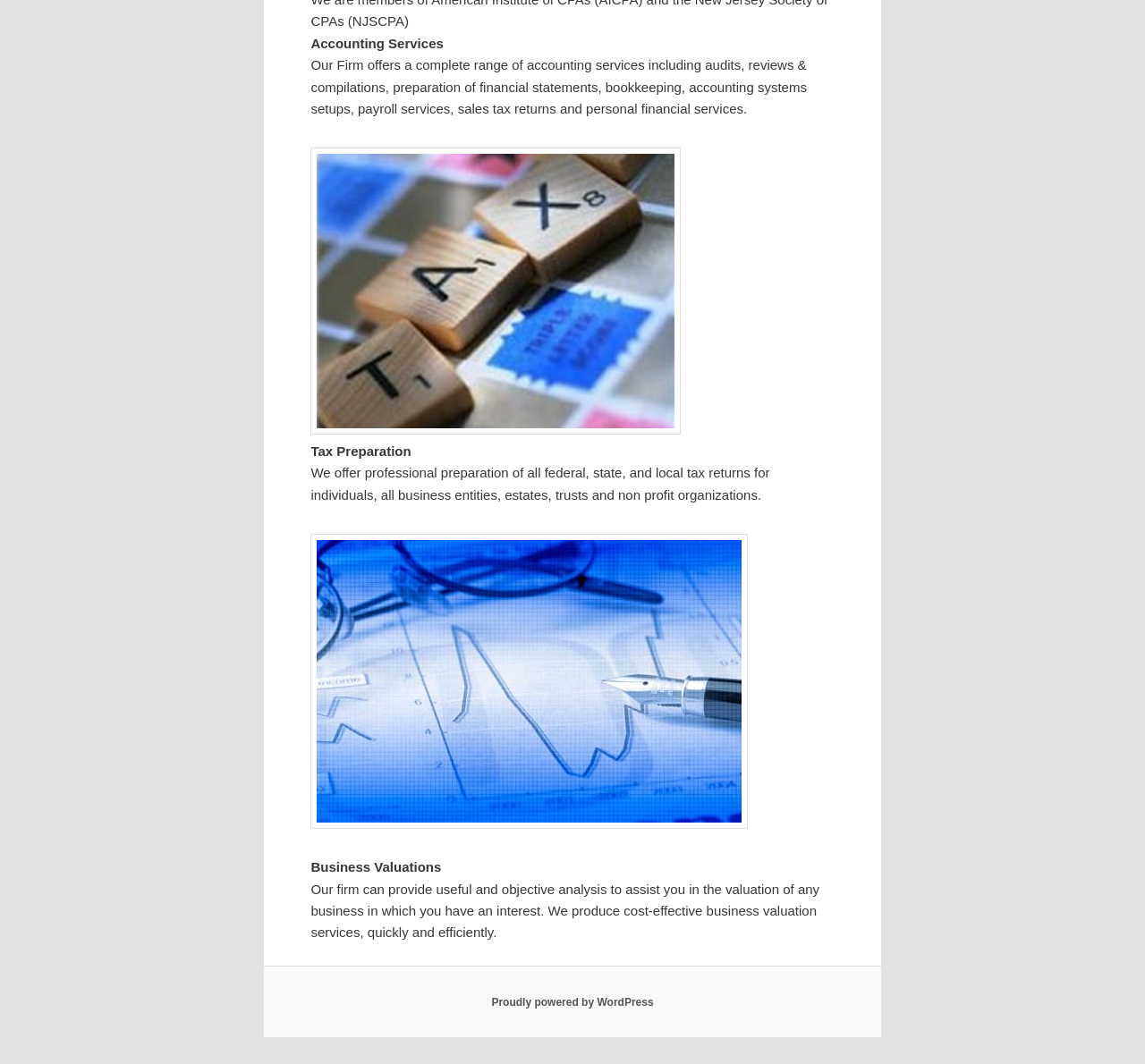Please provide a detailed answer to the question below based on the screenshot: 
What type of tax returns are prepared?

The webpage states that the firm offers professional preparation of all federal, state, and local tax returns for individuals, all business entities, estates, trusts, and non-profit organizations.